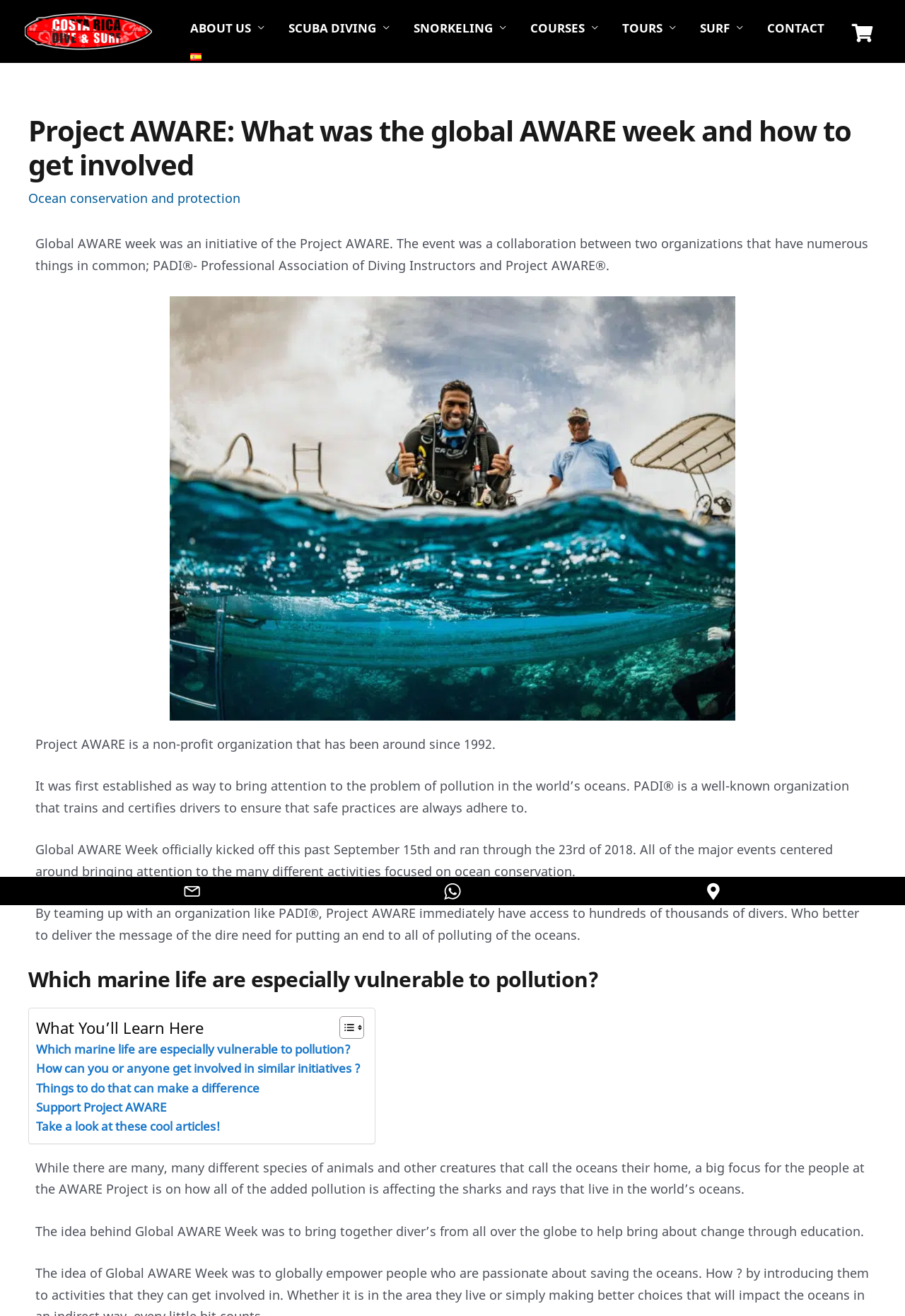Find the bounding box coordinates of the element to click in order to complete the given instruction: "Read more about 'Ocean conservation and protection'."

[0.031, 0.144, 0.266, 0.157]